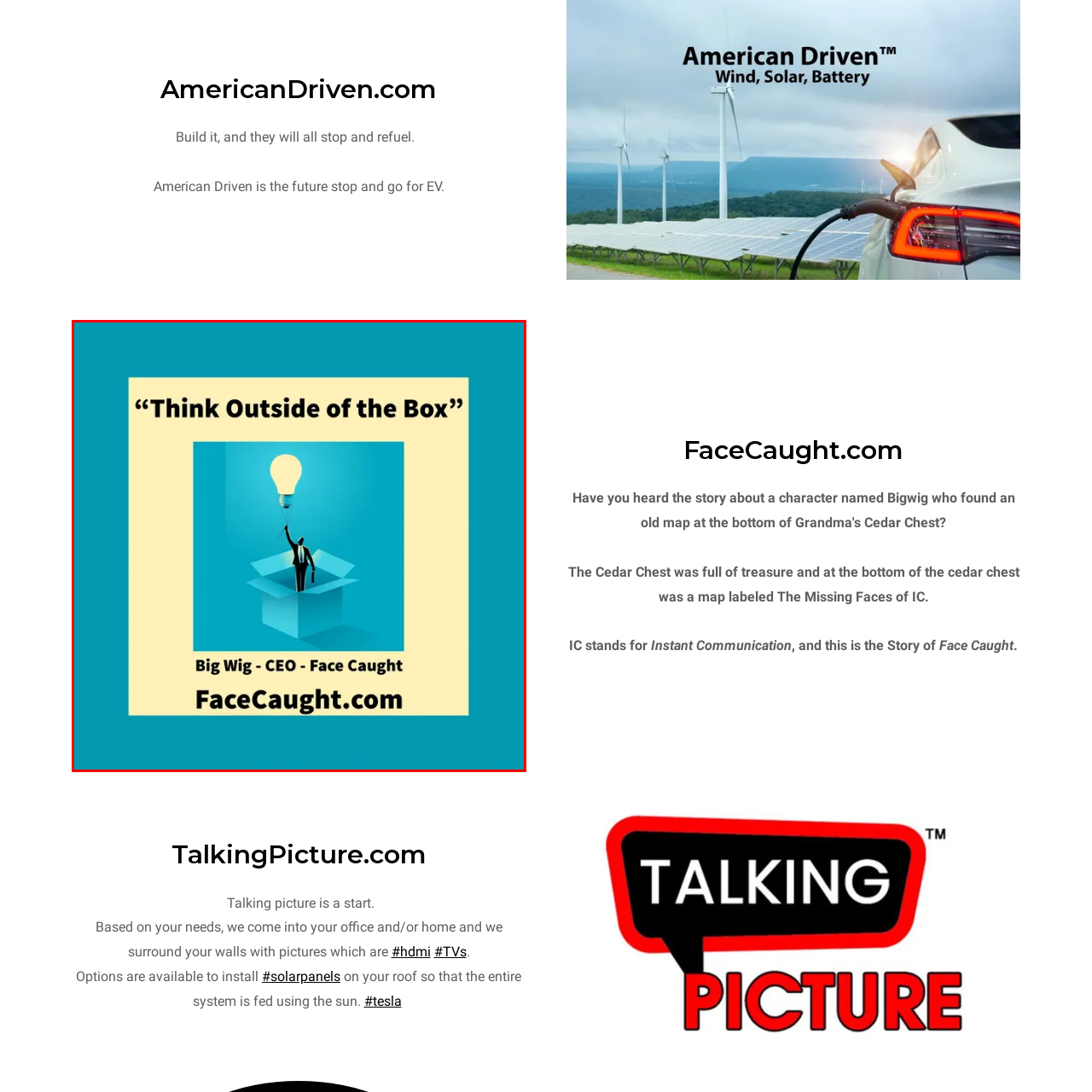What is the color of the background?
Observe the image marked by the red bounding box and answer in detail.

The caption explicitly states that the background of the image is a vibrant teal, which contrasts with the pale yellow frame that encompasses the image.